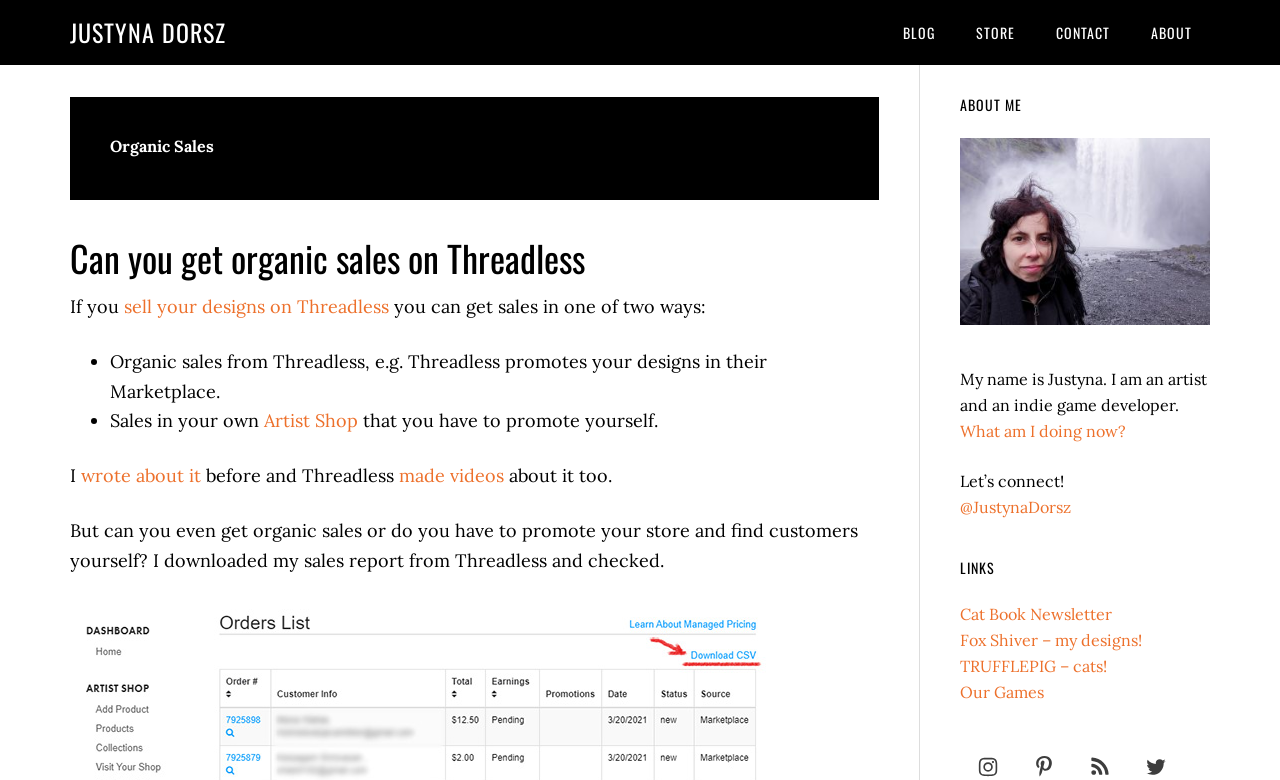Locate the bounding box coordinates of the clickable region necessary to complete the following instruction: "Visit the 'STORE'". Provide the coordinates in the format of four float numbers between 0 and 1, i.e., [left, top, right, bottom].

[0.748, 0.0, 0.807, 0.083]